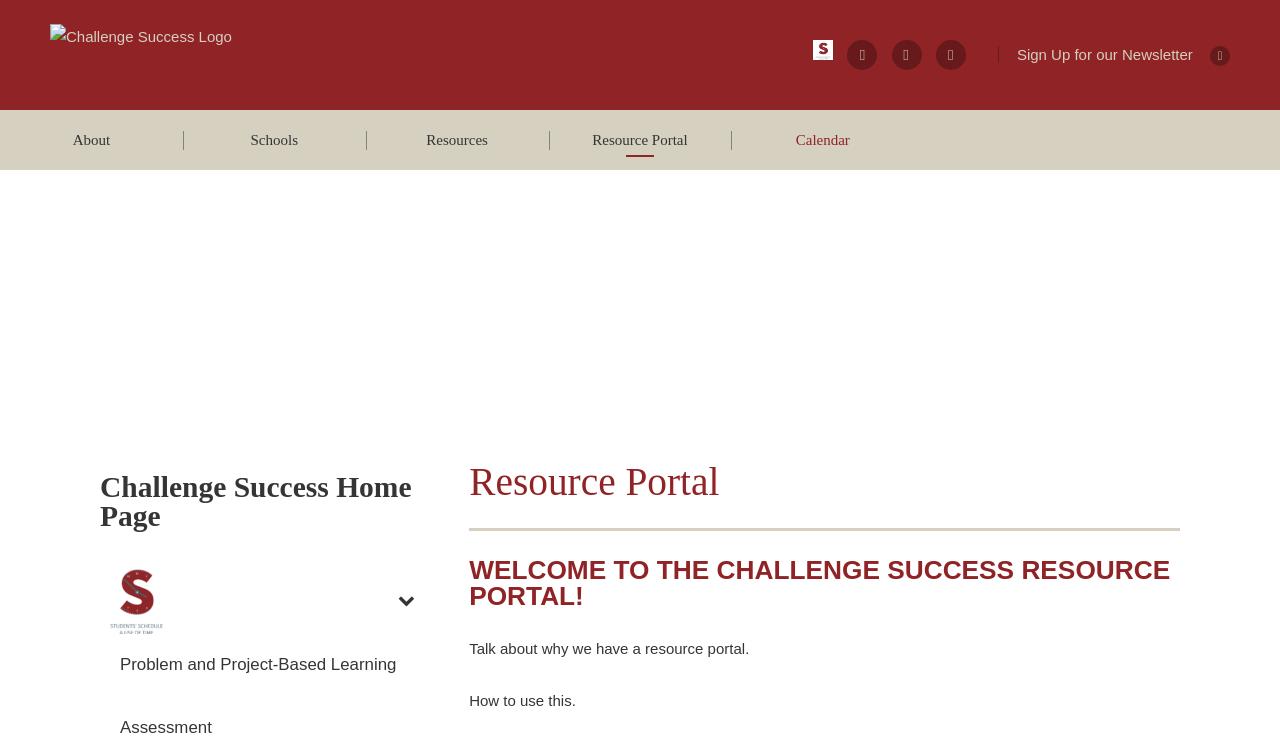Please specify the bounding box coordinates of the clickable region necessary for completing the following instruction: "Click on TEDxJakarta logo". The coordinates must consist of four float numbers between 0 and 1, i.e., [left, top, right, bottom].

None